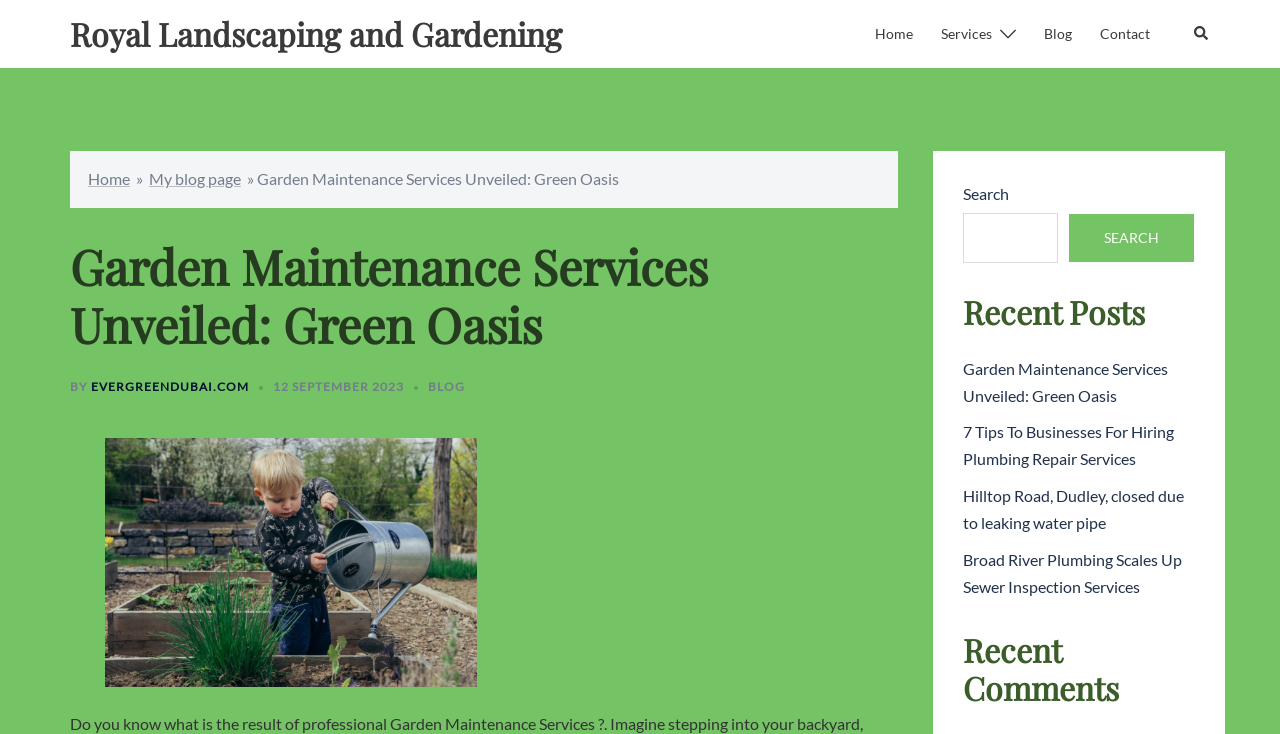What is the name of the company?
Analyze the screenshot and provide a detailed answer to the question.

The name of the company can be found in the top-left corner of the webpage, where it says 'Royal Landscaping and Gardening' in a link format.